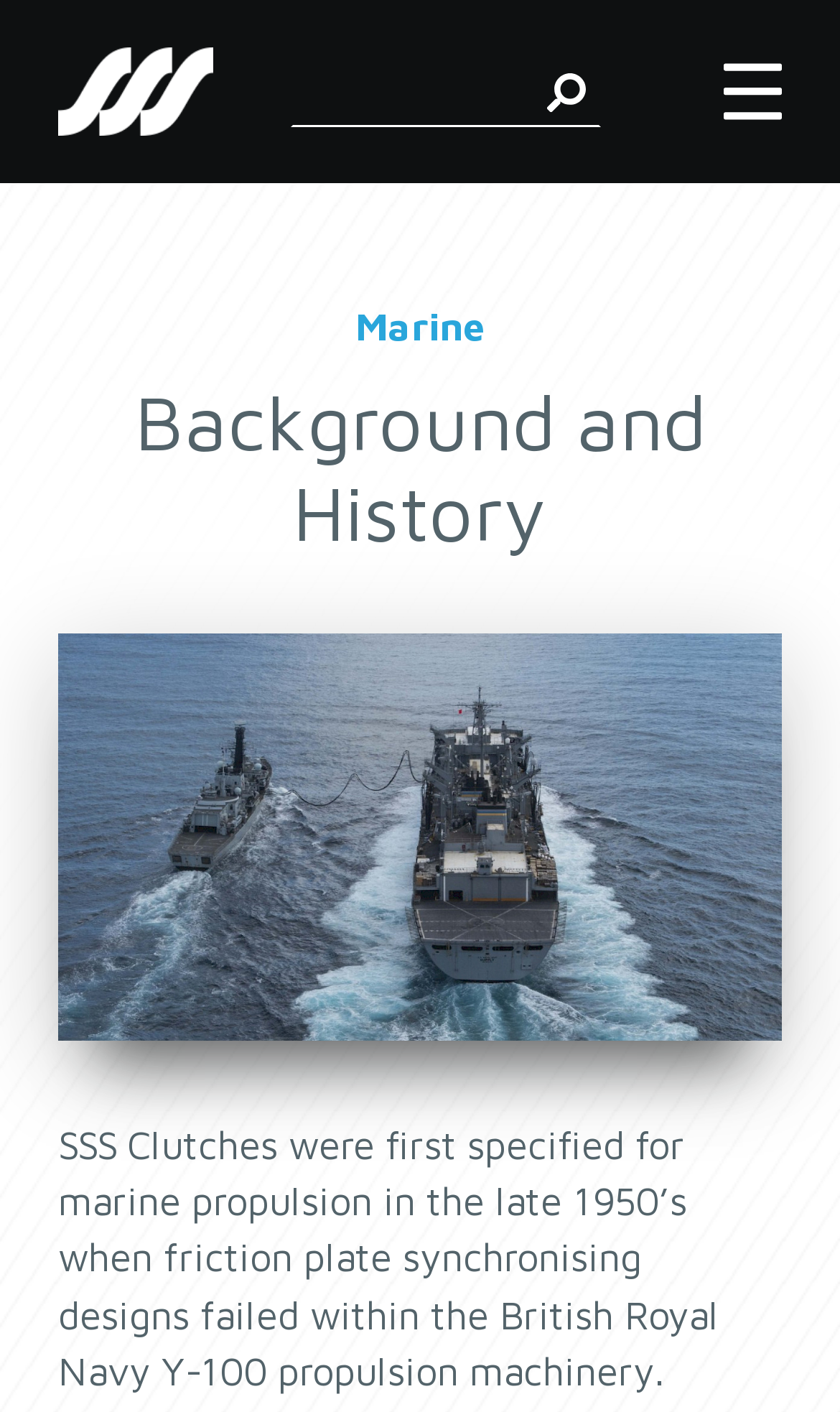What is the main heading of this webpage? Please extract and provide it.

Background and History